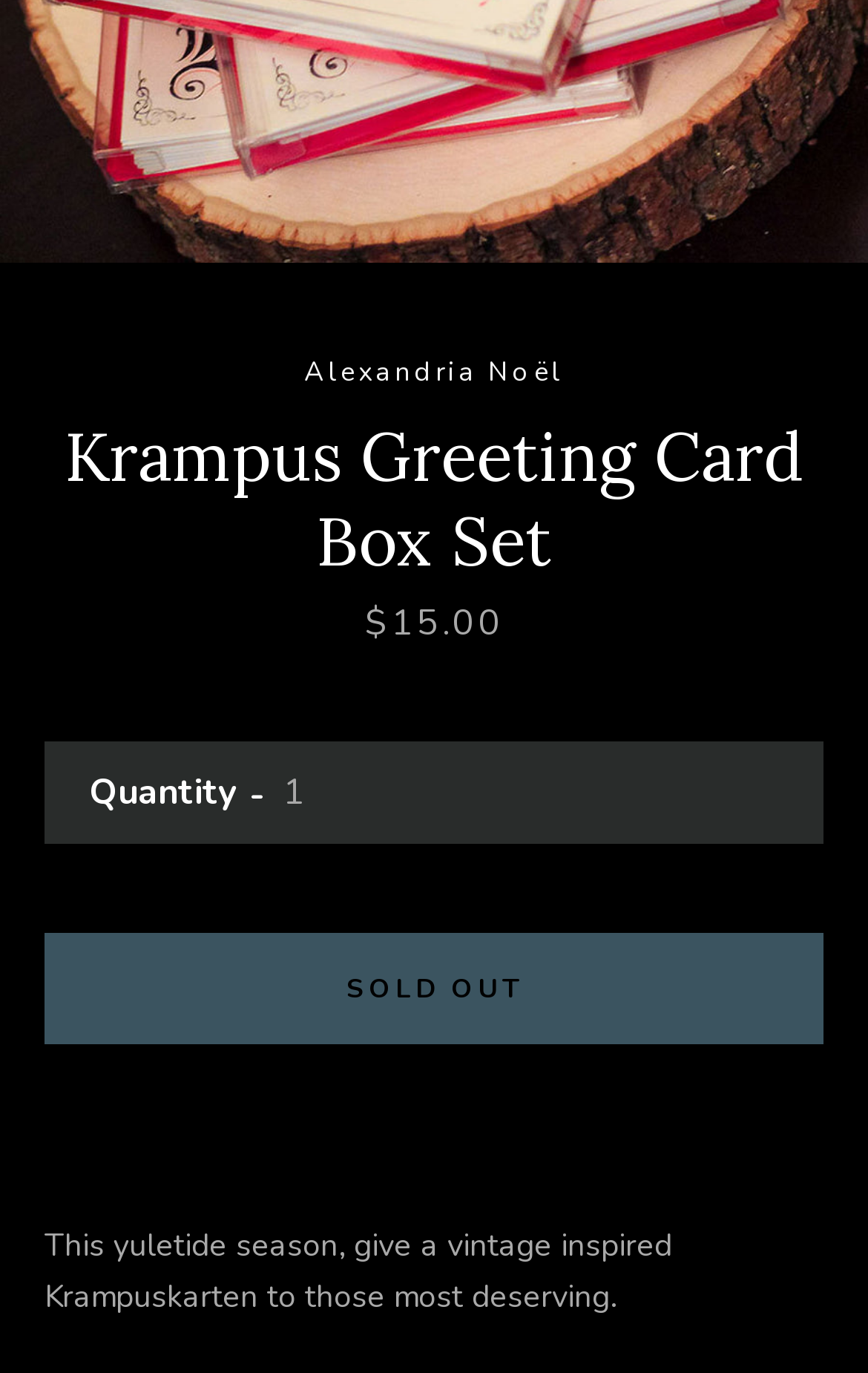Using the provided element description, identify the bounding box coordinates as (top-left x, top-left y, bottom-right x, bottom-right y). Ensure all values are between 0 and 1. Description: Alexandria Noël

[0.515, 0.408, 0.726, 0.432]